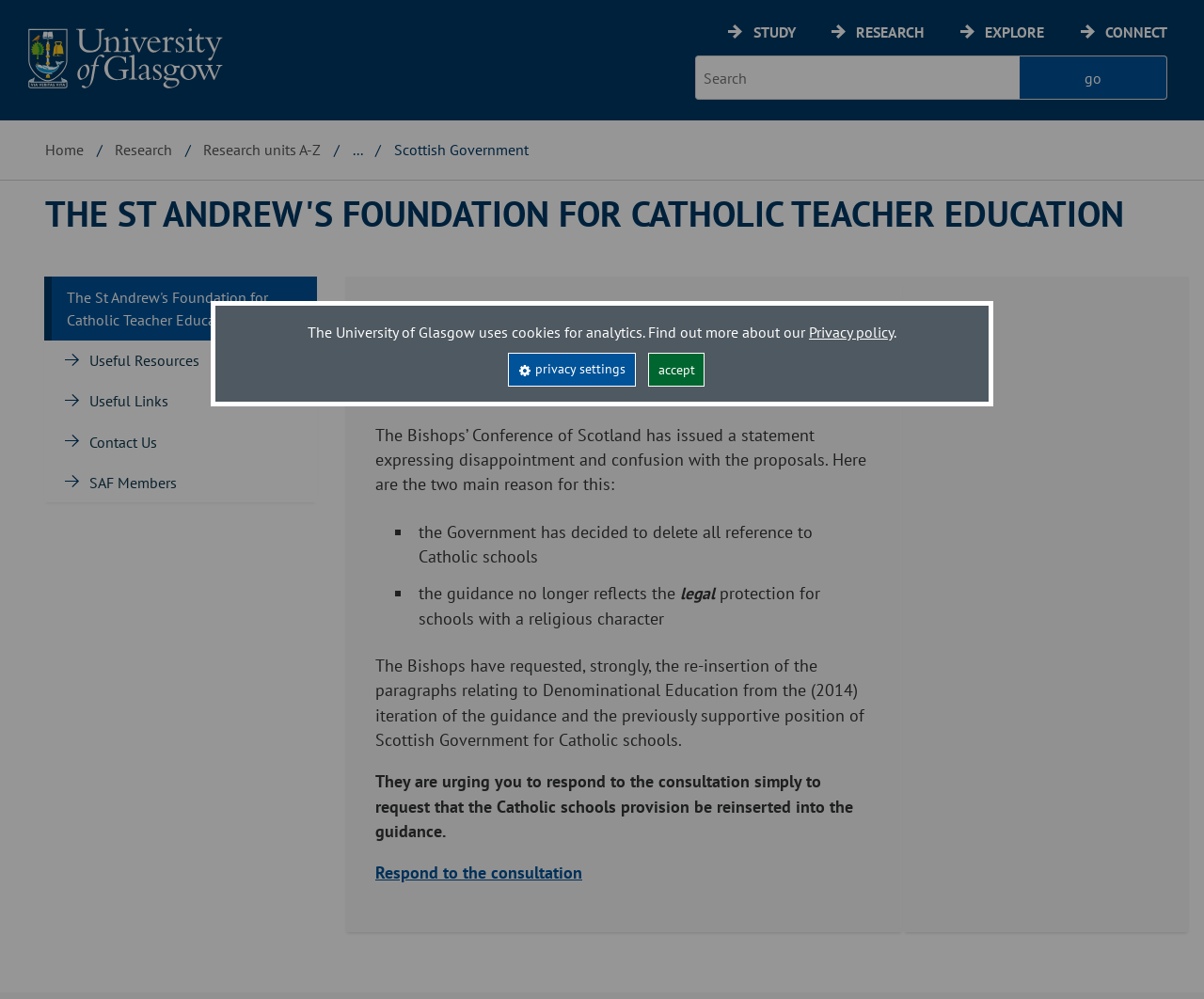Please give a short response to the question using one word or a phrase:
What is the purpose of the consultation?

To request re-insertion of Catholic schools provision